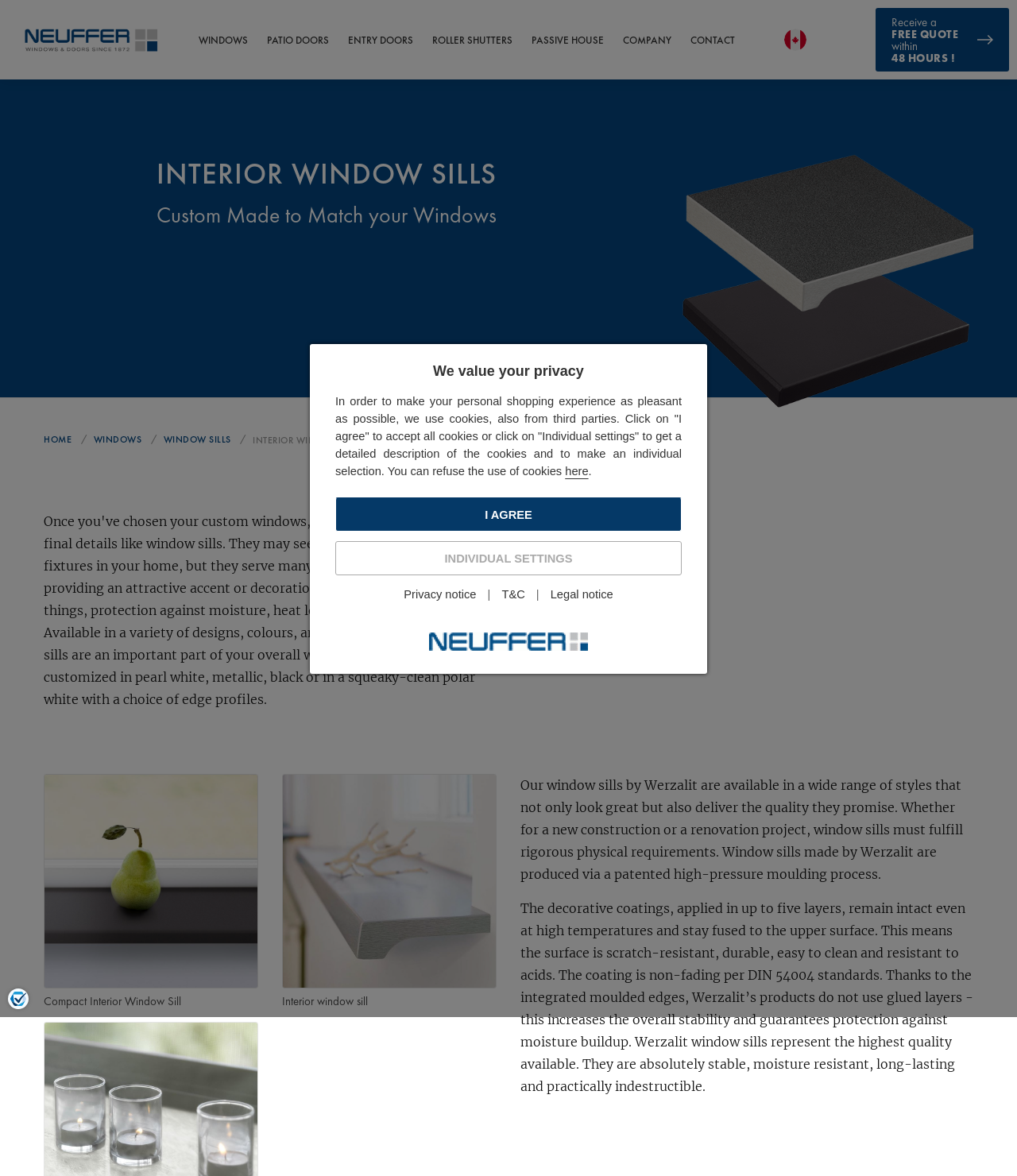What is the purpose of Werzalit window sills?
Please use the visual content to give a single word or phrase answer.

To fulfill physical requirements